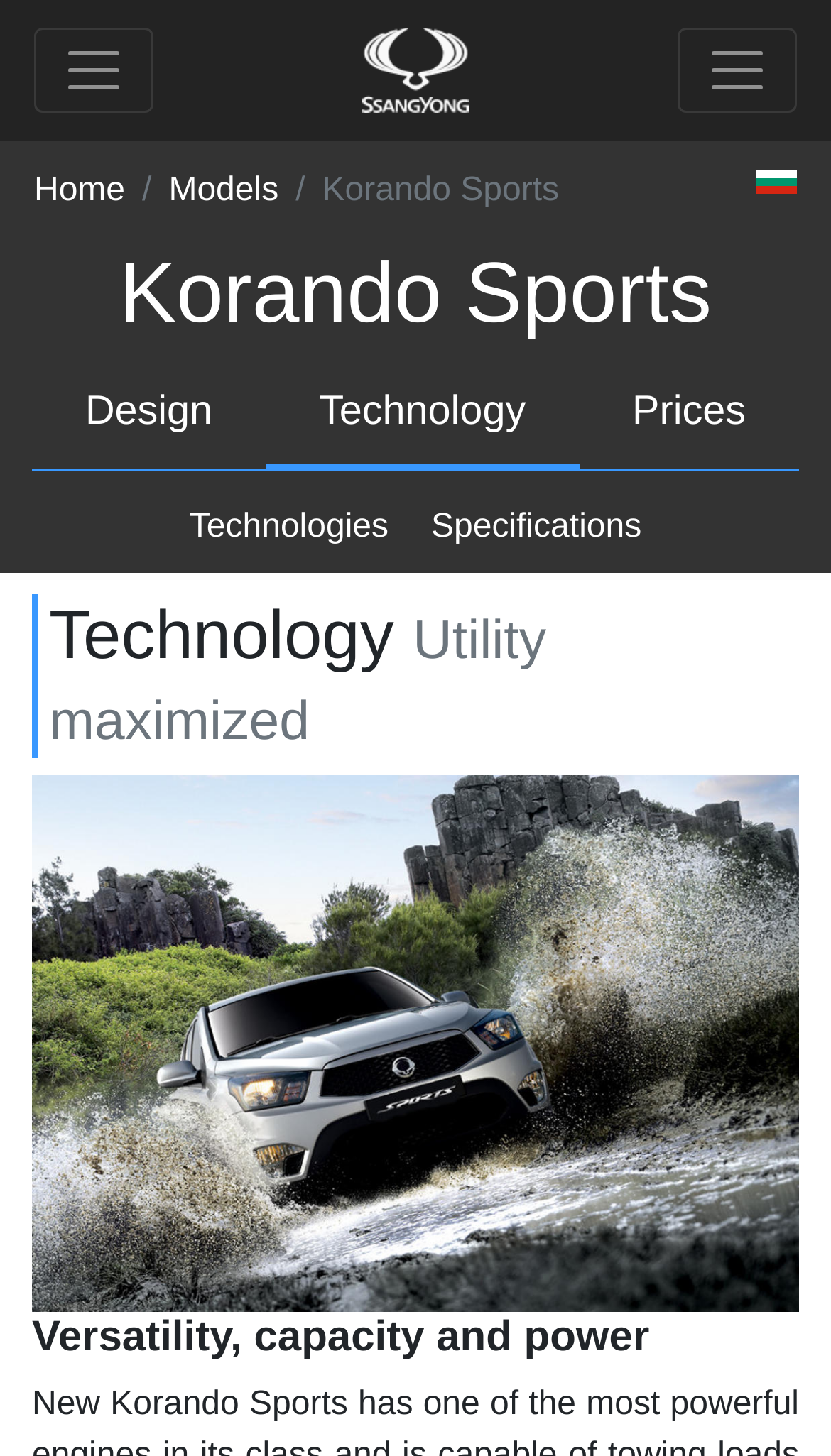Please find the bounding box coordinates of the element that you should click to achieve the following instruction: "Go to About Us page". The coordinates should be presented as four float numbers between 0 and 1: [left, top, right, bottom].

None